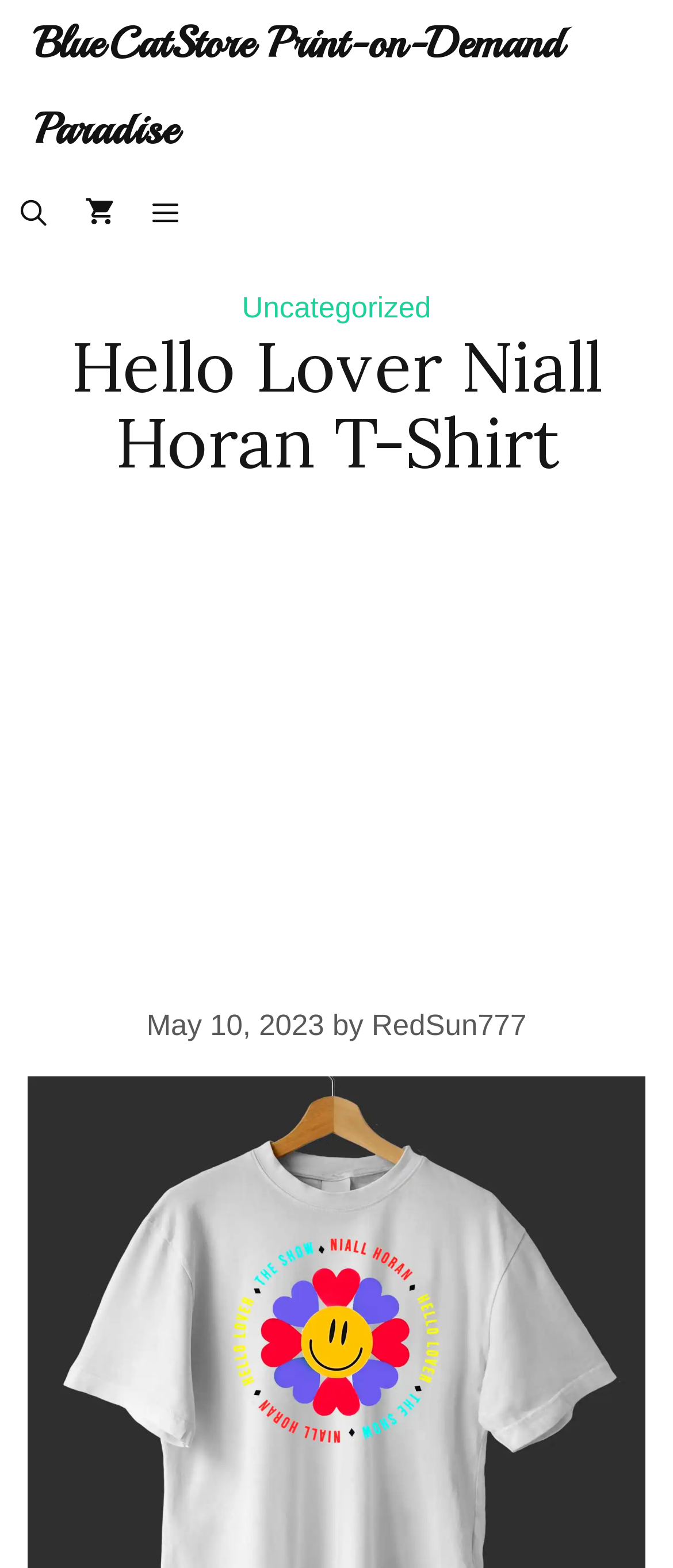Who is the author of the content?
Based on the visual, give a brief answer using one word or a short phrase.

RedSun777